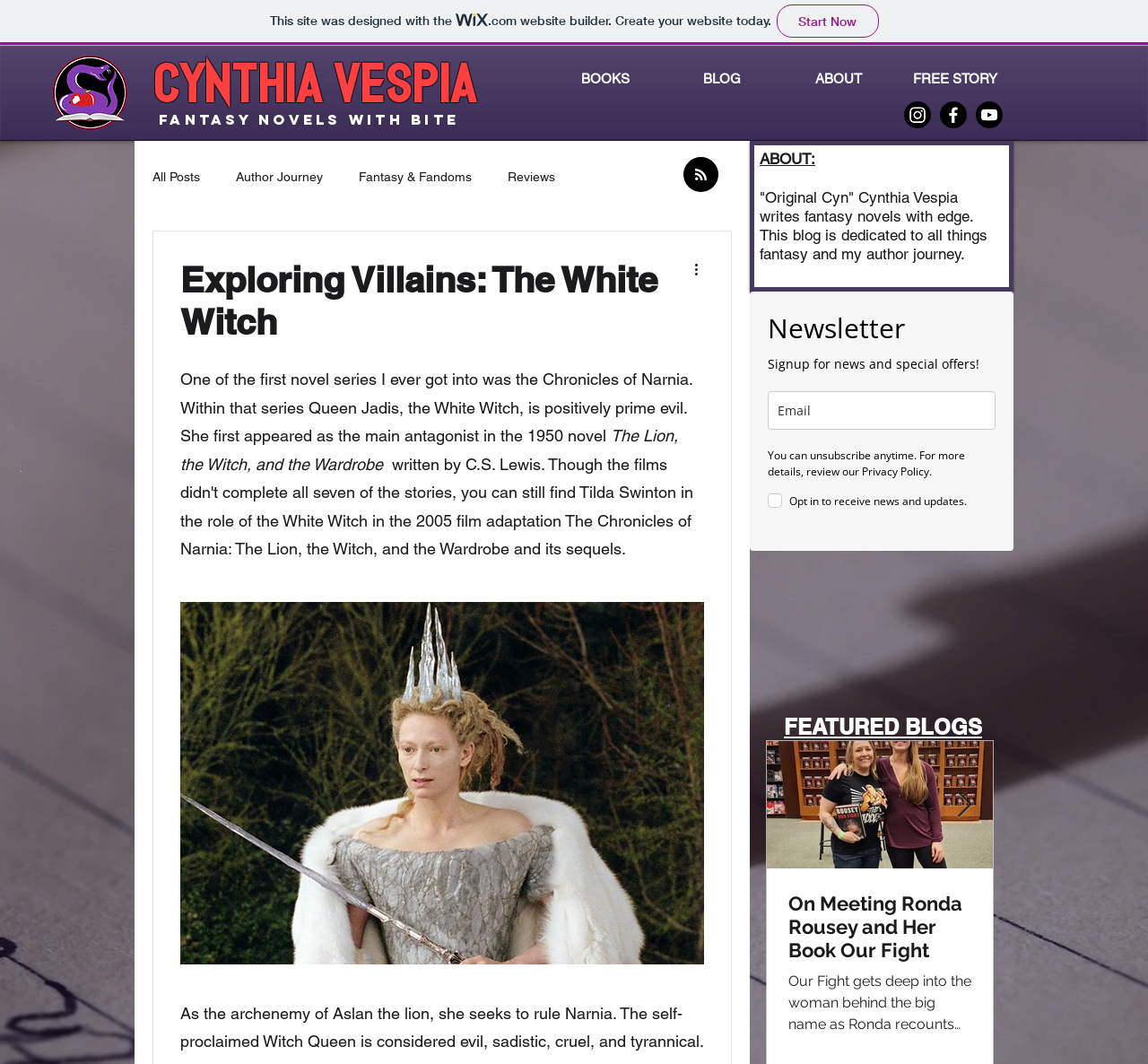Please identify the bounding box coordinates of the element on the webpage that should be clicked to follow this instruction: "Click the 'Next Item' button". The bounding box coordinates should be given as four float numbers between 0 and 1, formatted as [left, top, right, bottom].

[0.833, 0.743, 0.847, 0.769]